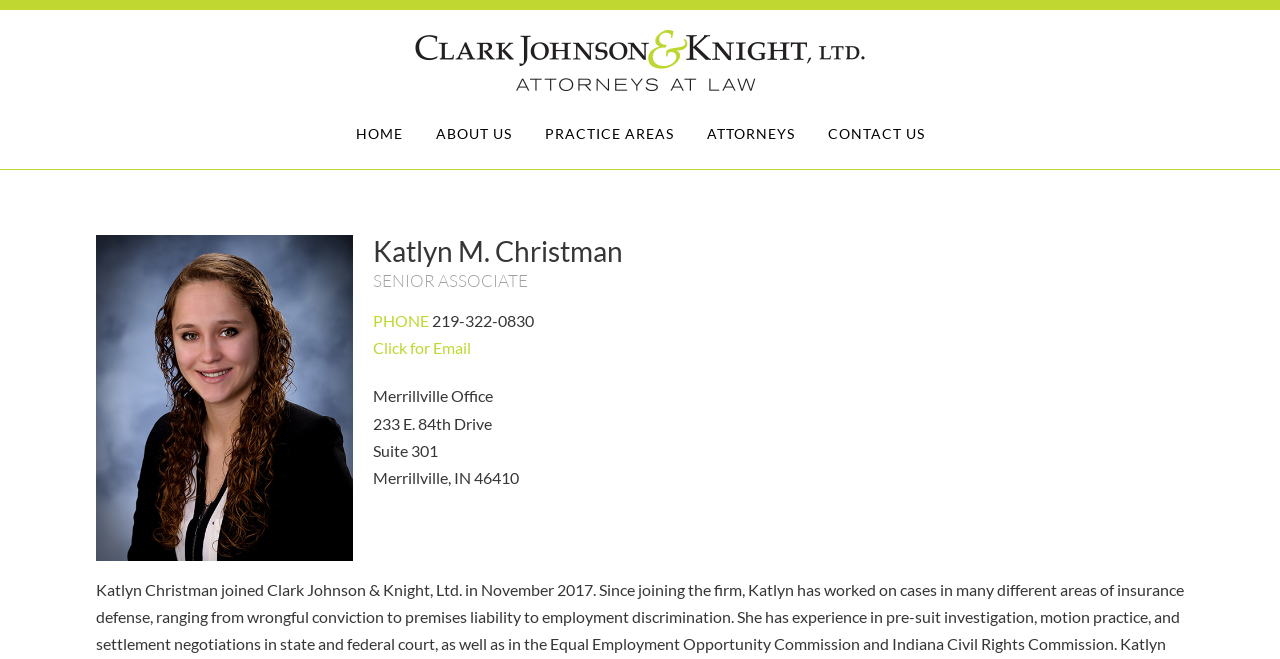Respond with a single word or short phrase to the following question: 
What is the office location of Katlyn M. Christman?

Merrillville Office